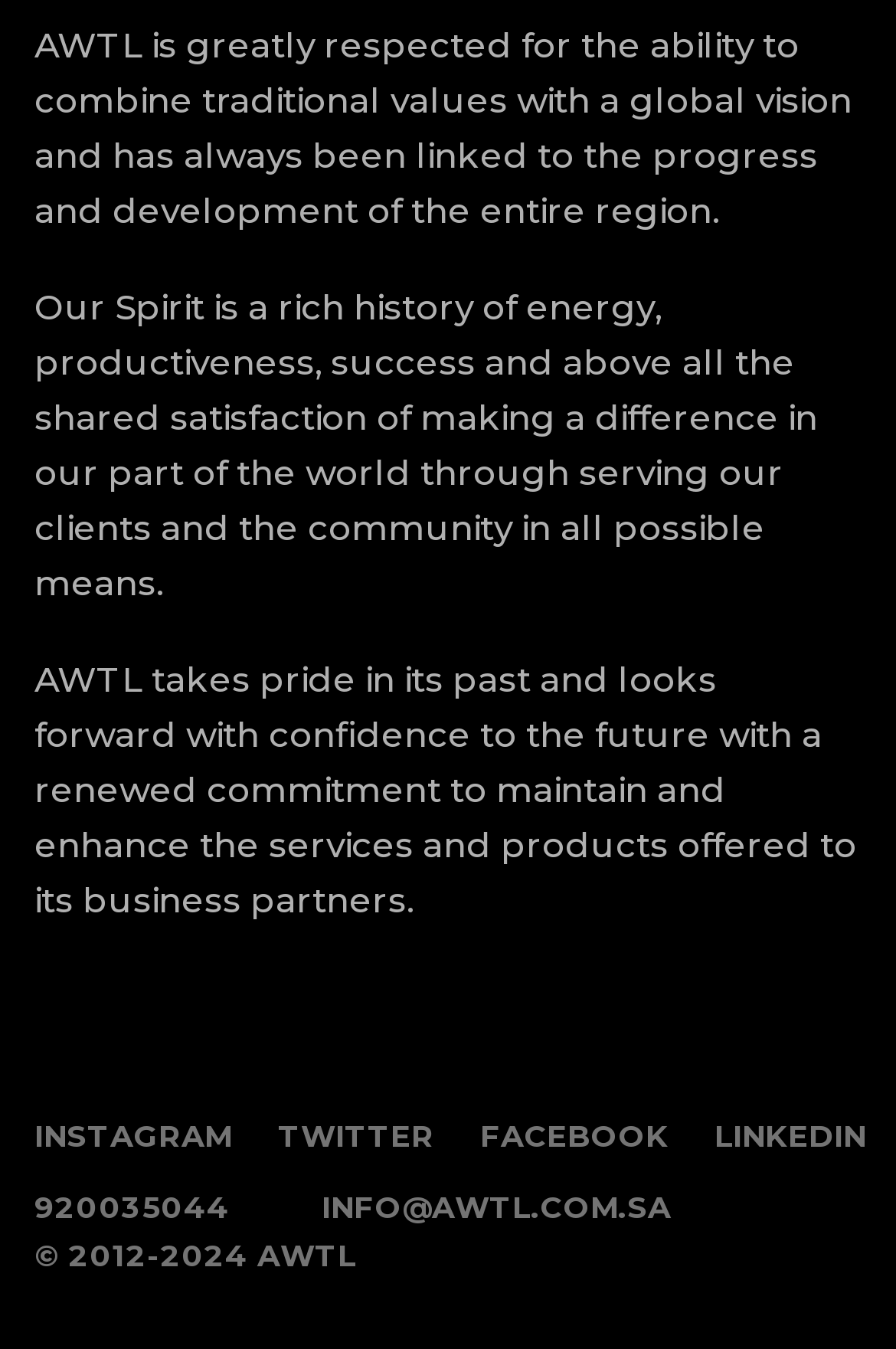What is AWTL proud of?
Look at the image and answer with only one word or phrase.

Past